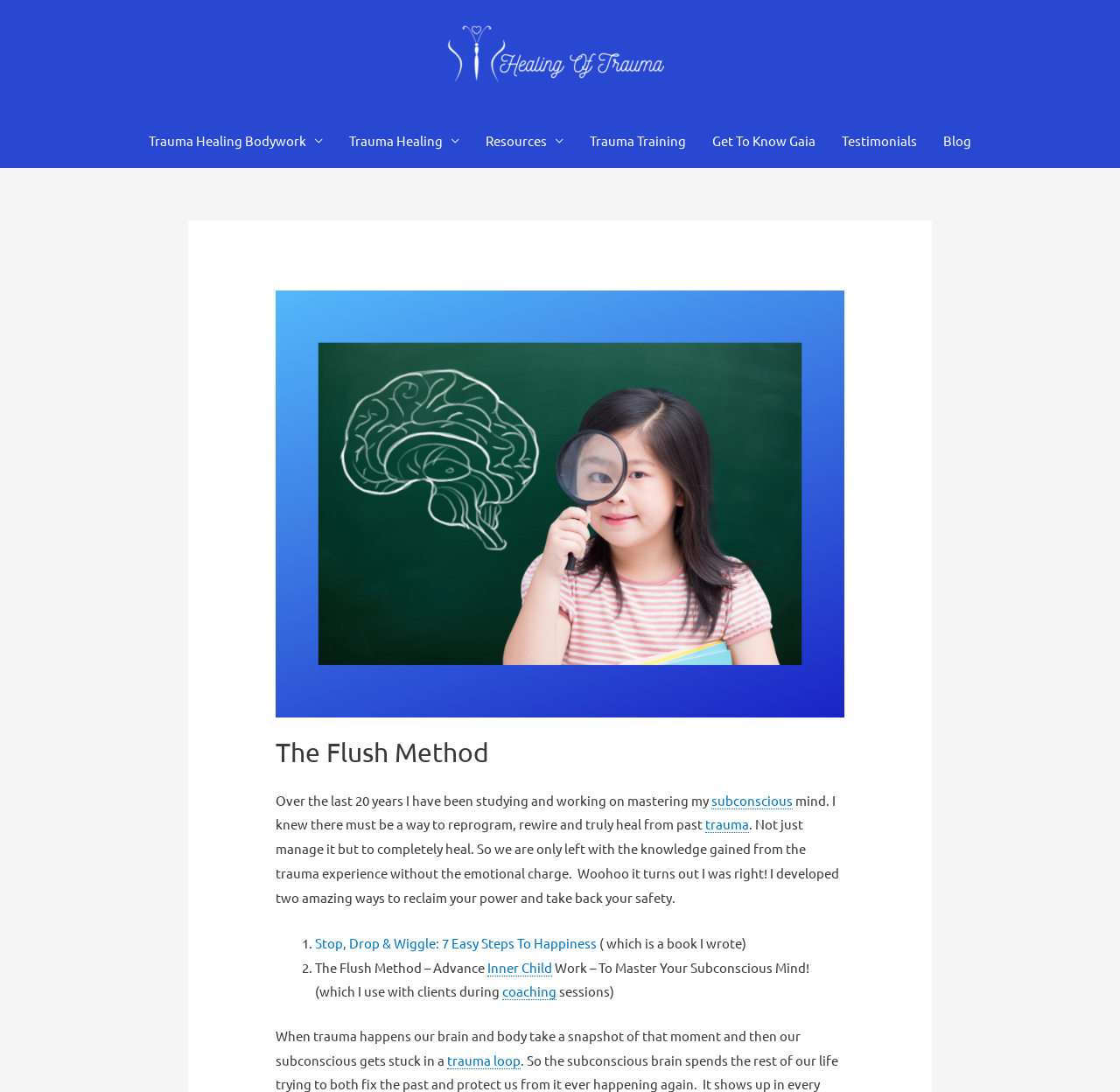Could you identify the text that serves as the heading for this webpage?

The Flush Method